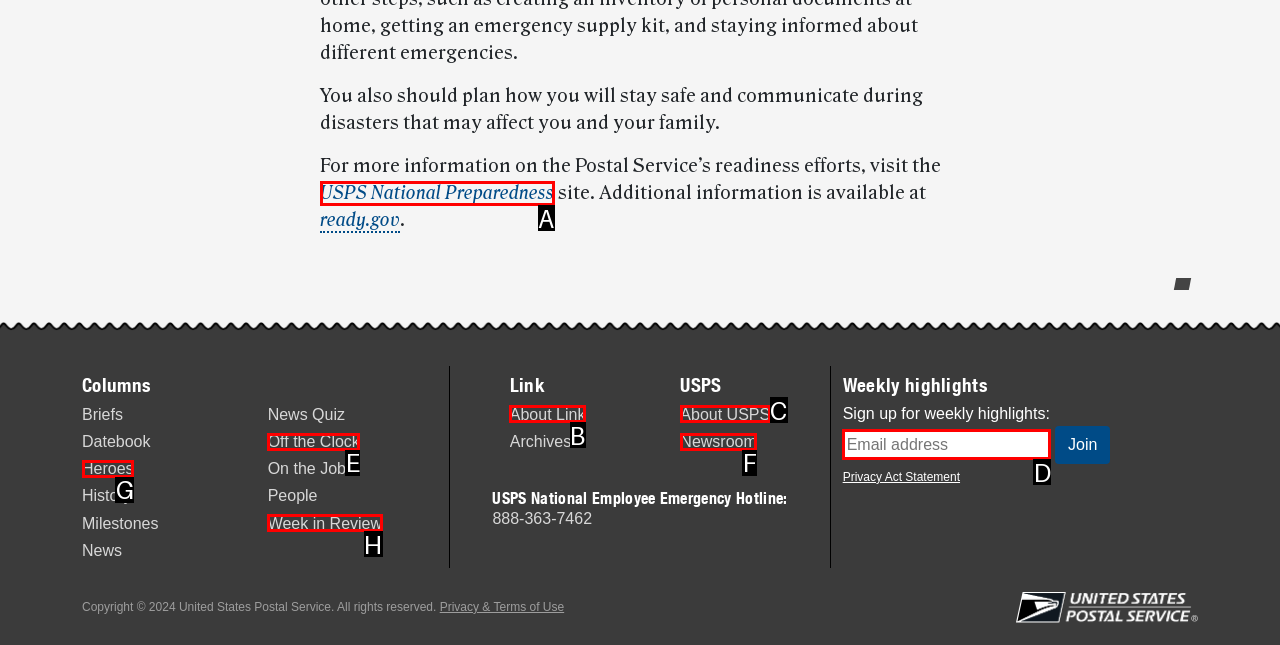Pinpoint the HTML element that fits the description: About USPS
Answer by providing the letter of the correct option.

C